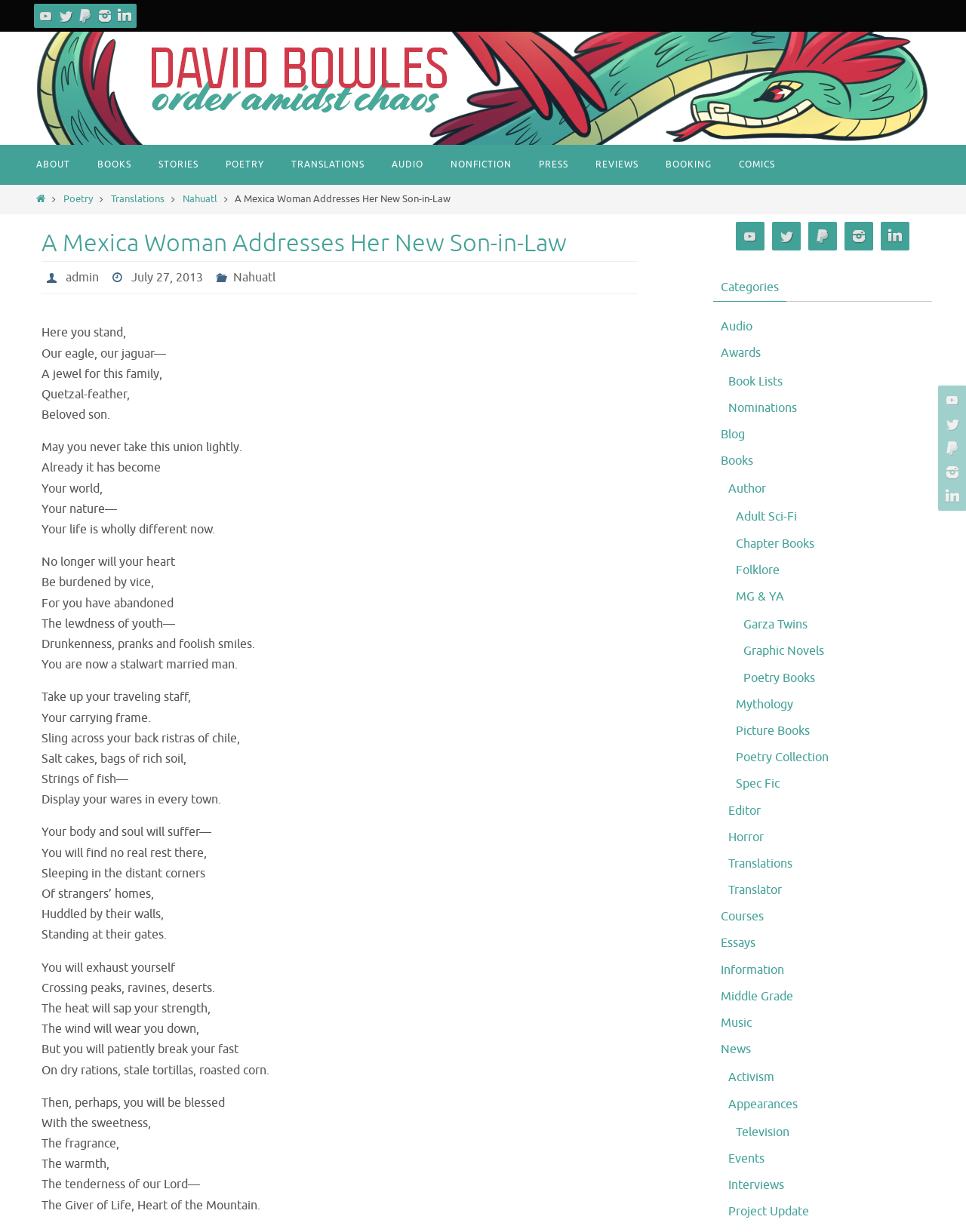What is the poem about?
Please provide a comprehensive answer based on the details in the screenshot.

The poem is about a Mexica woman's advice to her son-in-law, where she addresses him and gives him guidance on how to live his life as a married man. The poem explores themes of marriage, responsibility, and the challenges of life.